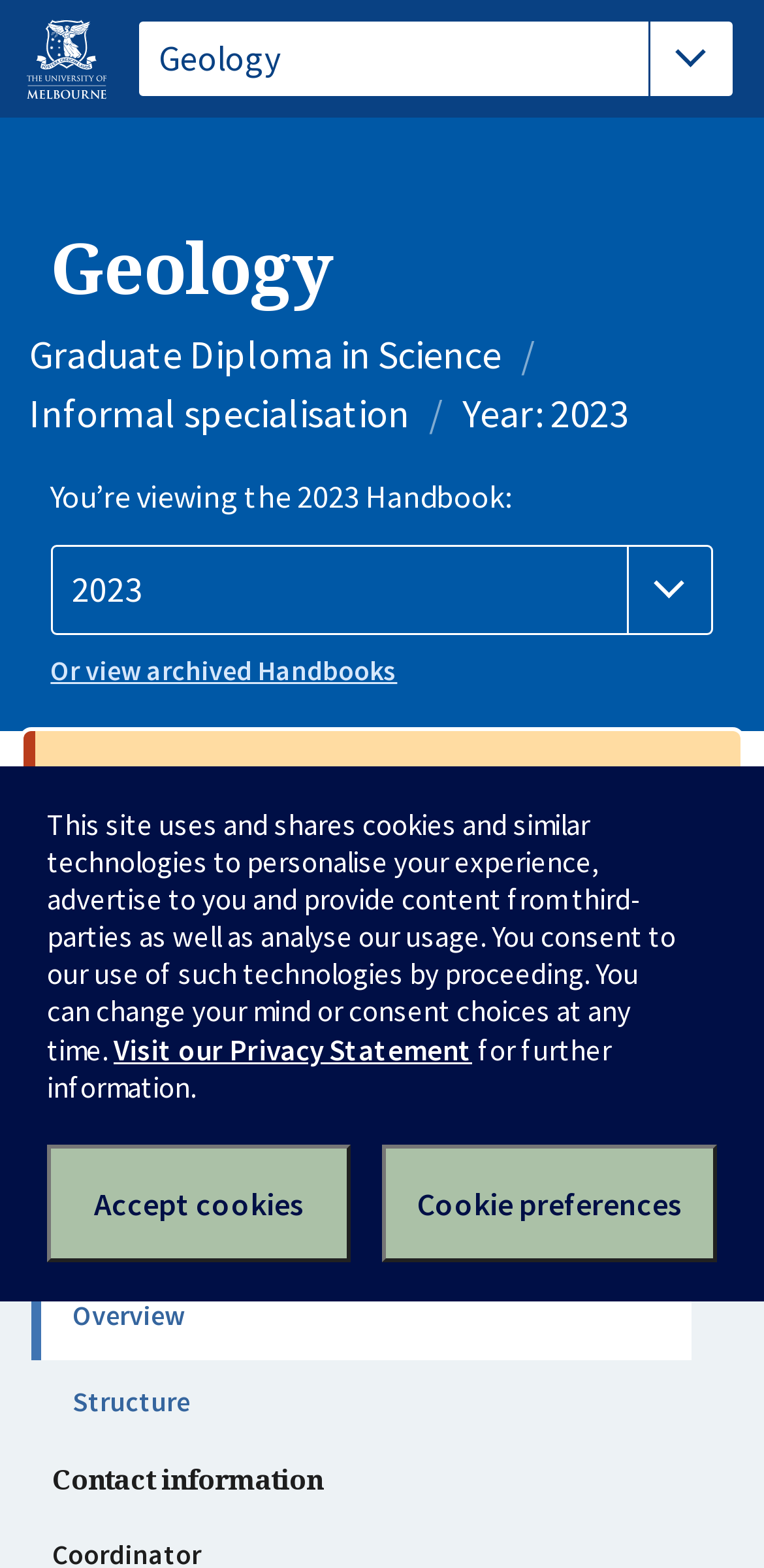What is the function of the 'Back to course' link?
Please answer the question with as much detail and depth as you can.

I determined the answer by looking at the link with the text 'Back to course'. This suggests that the link is used to navigate back to the course page from the current page.